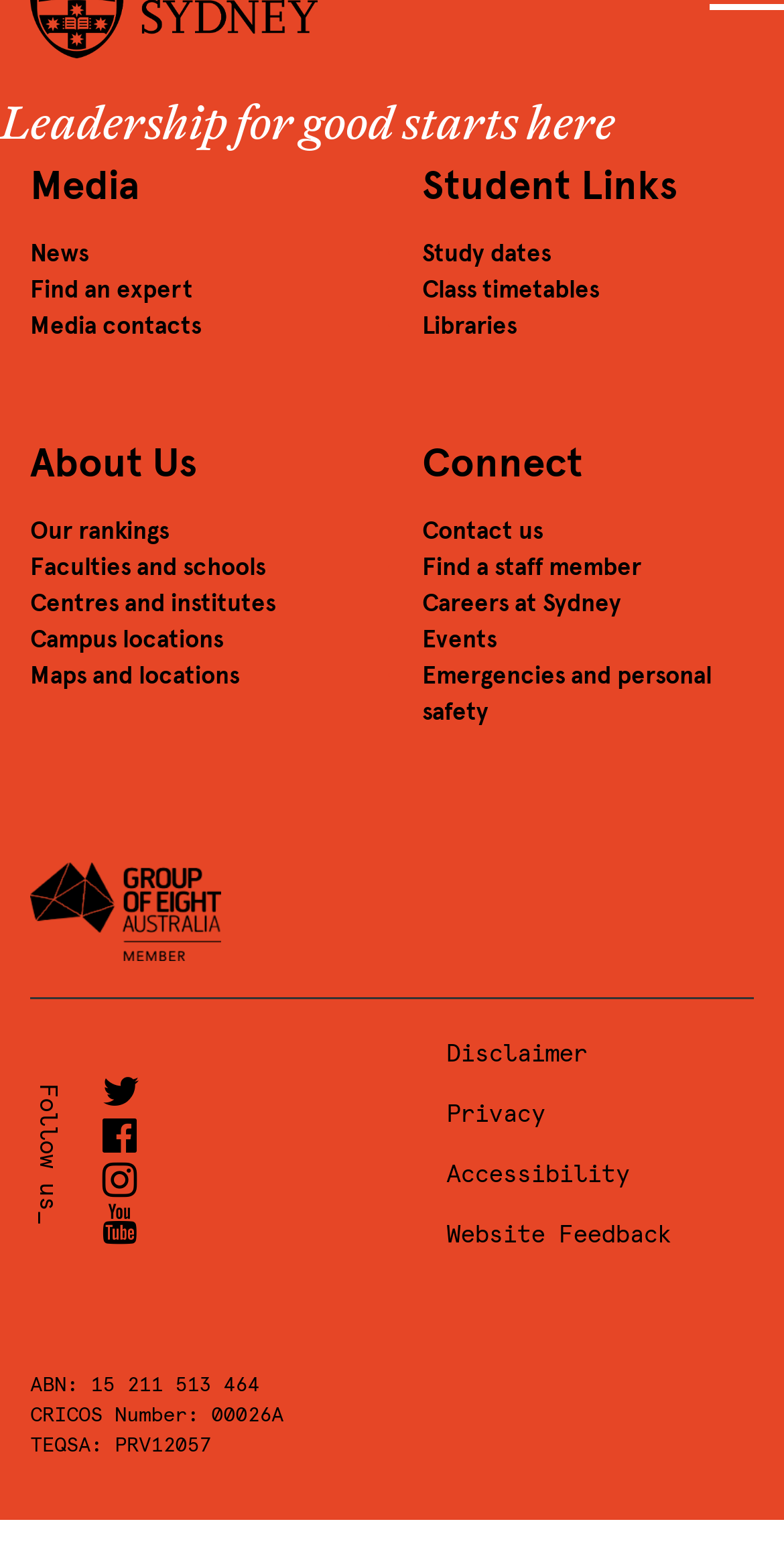From the screenshot, find the bounding box of the UI element matching this description: "Study dates". Supply the bounding box coordinates in the form [left, top, right, bottom], each a float between 0 and 1.

[0.538, 0.155, 0.703, 0.173]